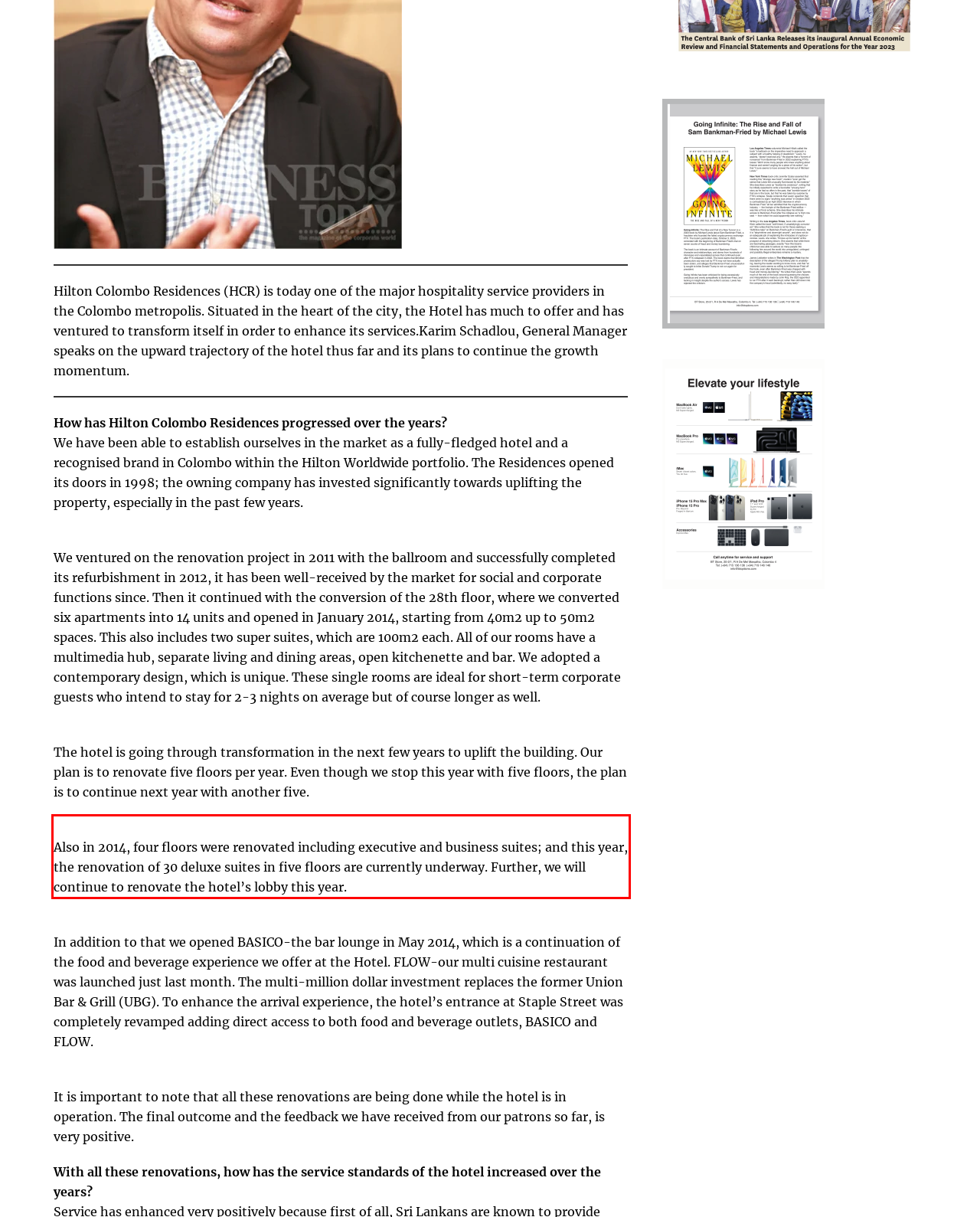Review the webpage screenshot provided, and perform OCR to extract the text from the red bounding box.

Also in 2014, four floors were renovated including executive and business suites; and this year, the renovation of 30 deluxe suites in five floors are currently underway. Further, we will continue to renovate the hotel’s lobby this year.